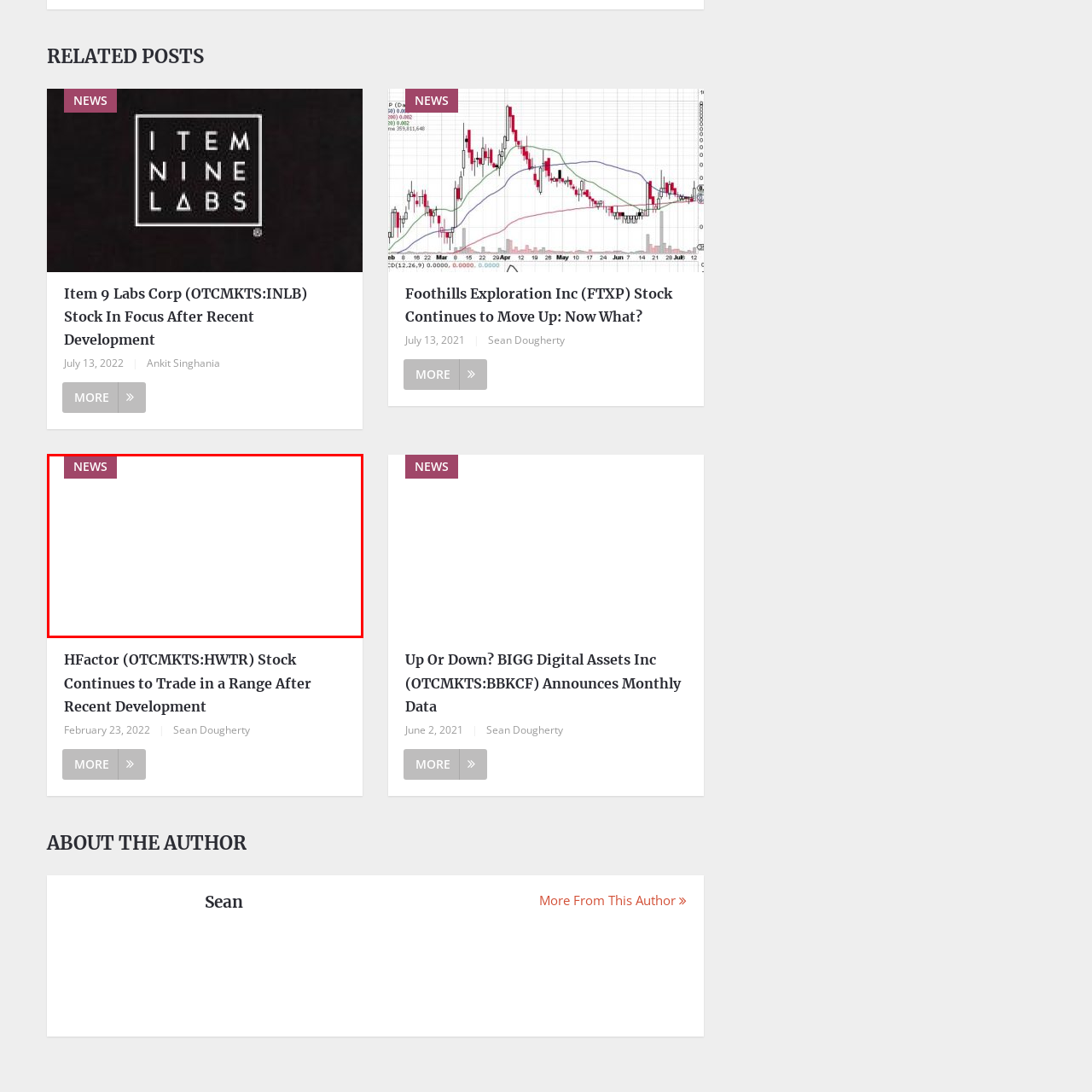What is the purpose of the 'NEWS' badge?
Look at the image highlighted within the red bounding box and provide a detailed answer to the question.

According to the caption, the 'NEWS' badge serves as a visual cue to highlight current developments, ensuring that viewers can readily identify and engage with pertinent news articles, particularly in the context of stock market updates and corporate announcements.